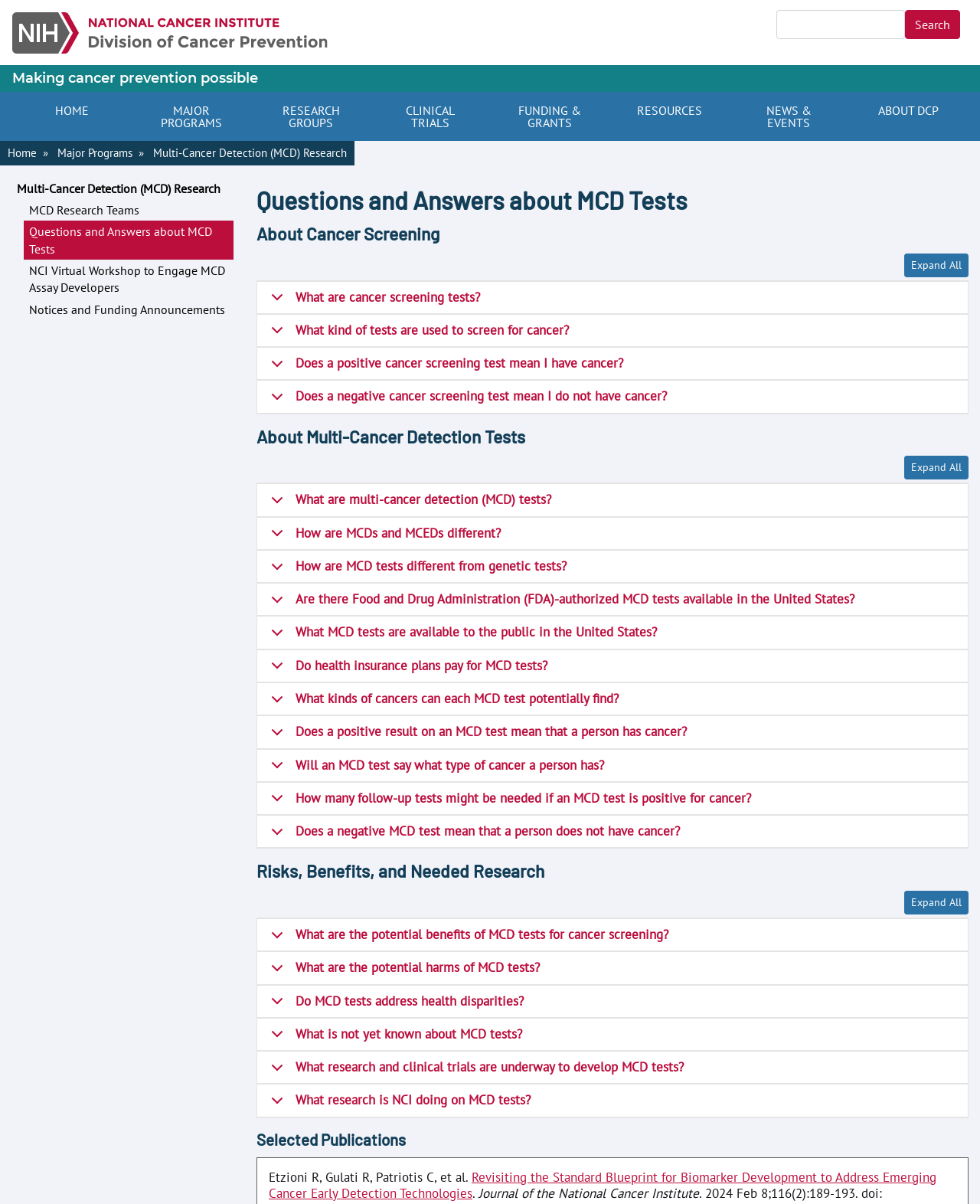Can MCD tests detect all types of cancer?
Look at the image and provide a short answer using one word or a phrase.

No